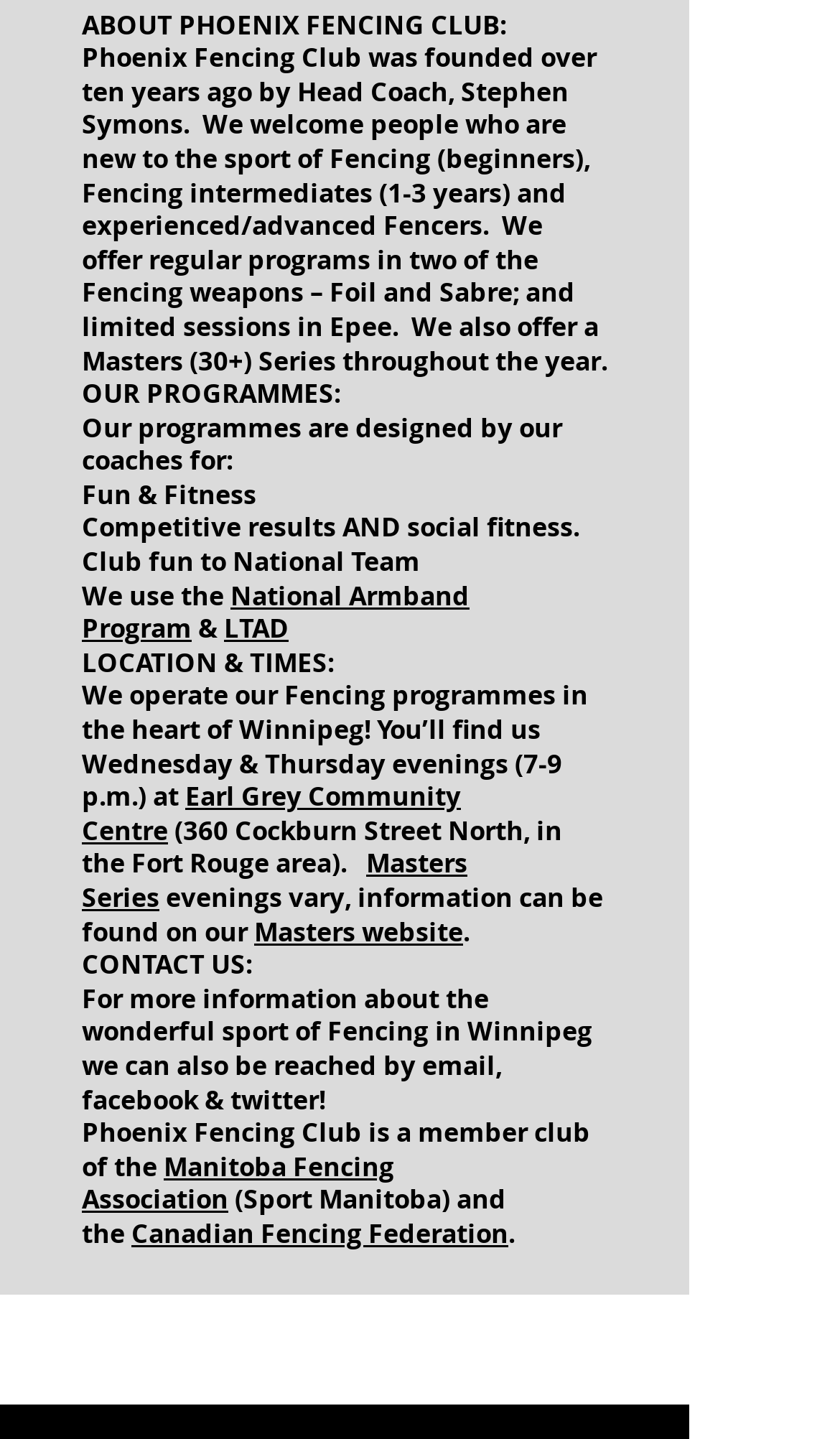Provide the bounding box coordinates of the HTML element described by the text: "LTAD". The coordinates should be in the format [left, top, right, bottom] with values between 0 and 1.

[0.267, 0.424, 0.344, 0.449]